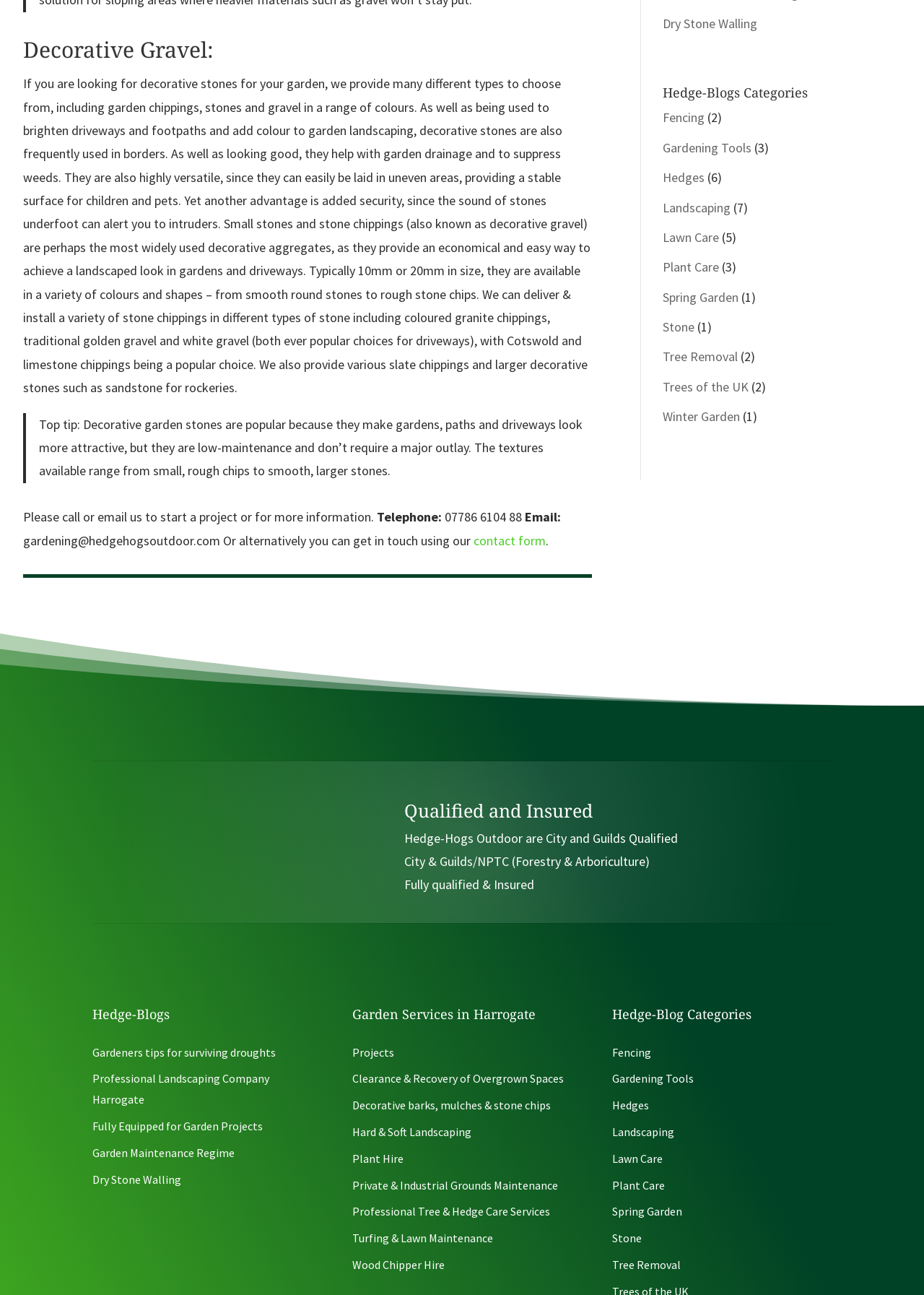What is the qualification of the company's staff?
Provide a comprehensive and detailed answer to the question.

The webpage mentions that the company's staff are City and Guilds Qualified, which suggests that they have received professional training and certification in their field, ensuring that customers receive high-quality services.